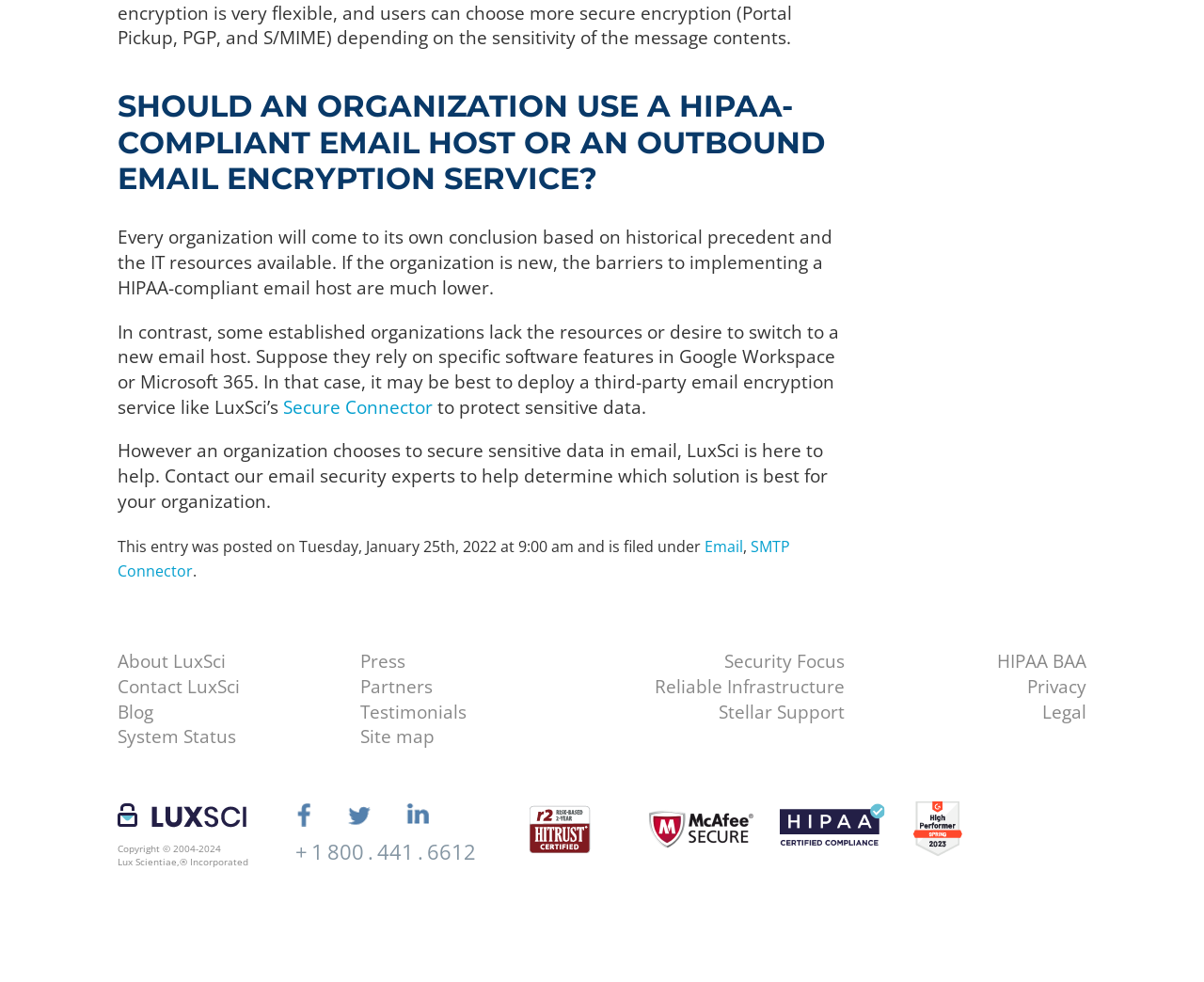Determine the bounding box coordinates for the clickable element to execute this instruction: "Go to HOME page". Provide the coordinates as four float numbers between 0 and 1, i.e., [left, top, right, bottom].

None